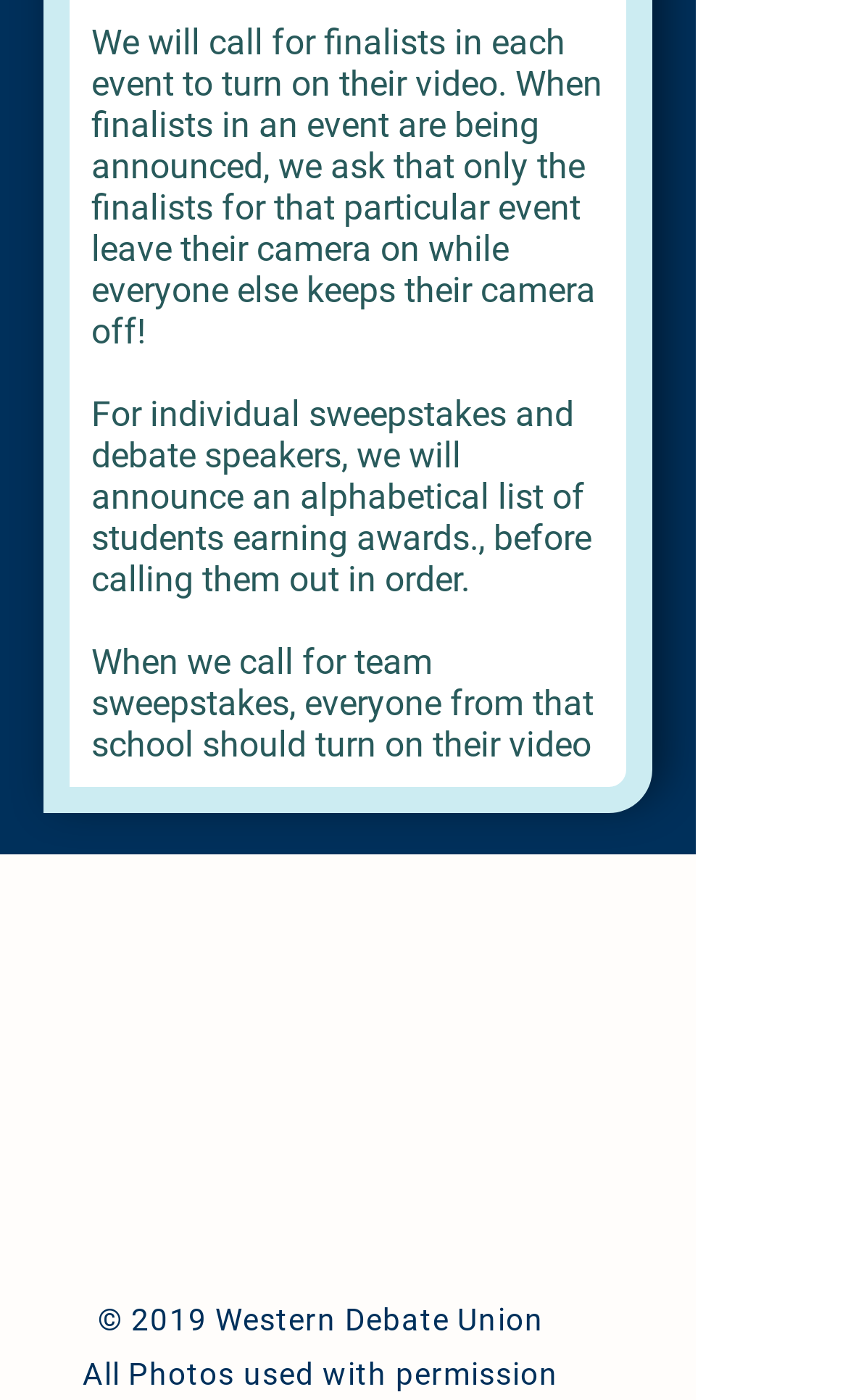Provide a brief response using a word or short phrase to this question:
What is the format for announcing individual sweepstakes and debate speakers?

Alphabetical list